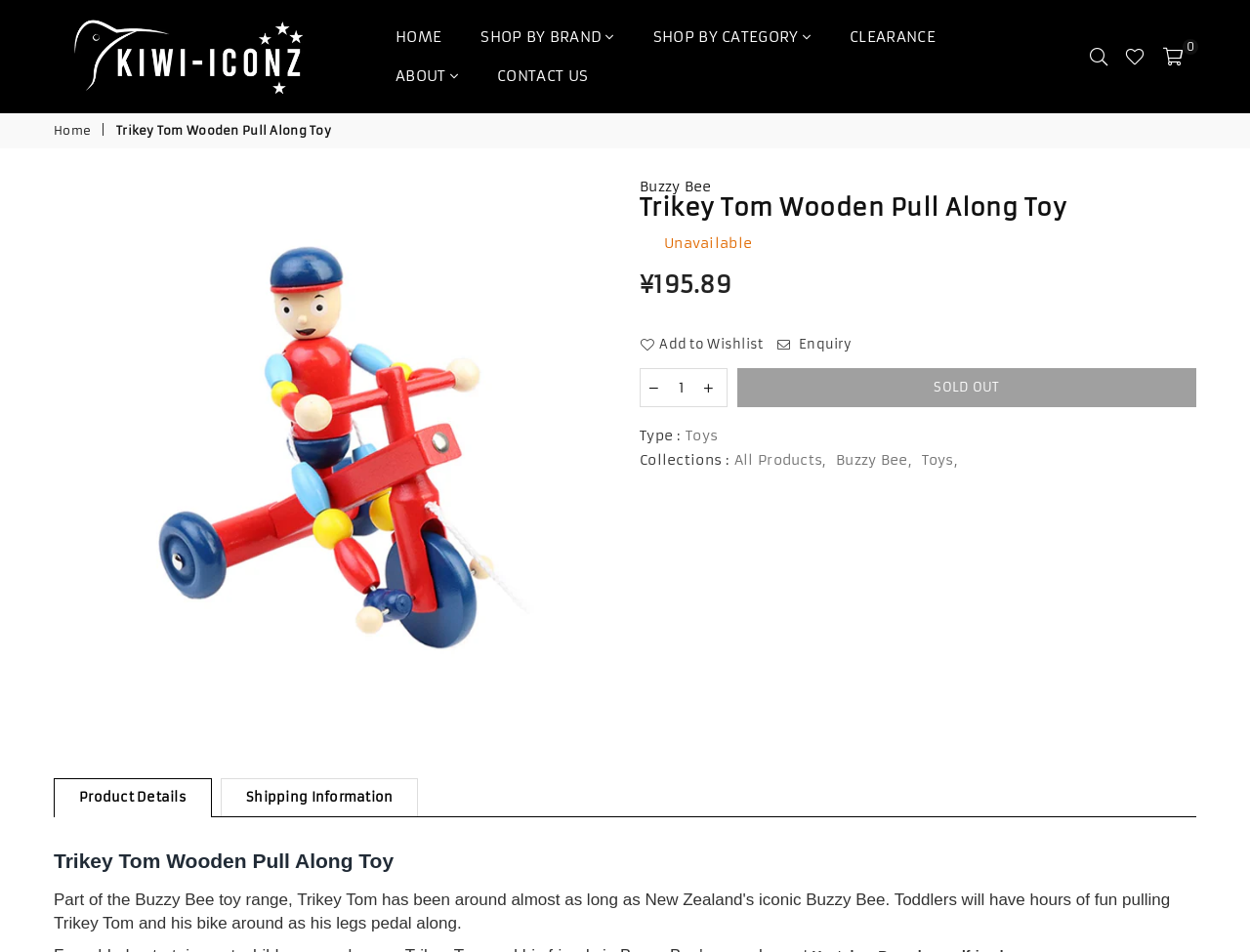What is the status of the toy?
Please answer the question with a detailed response using the information from the screenshot.

I found the status of the toy by looking at the middle section of the webpage, where it says 'Unavailable'. This suggests that the toy is currently unavailable.